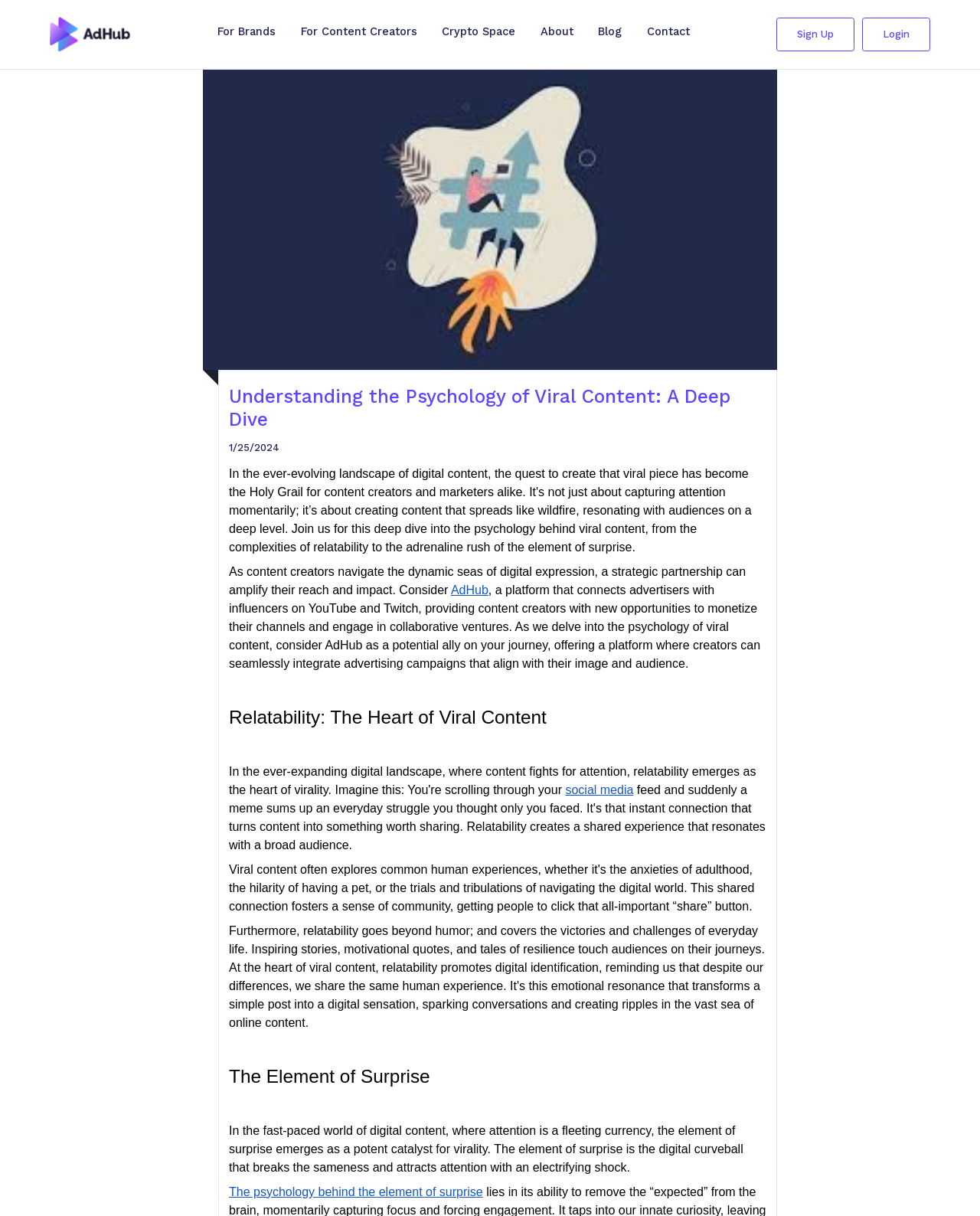Highlight the bounding box coordinates of the region I should click on to meet the following instruction: "Toggle the menu".

[0.051, 0.013, 0.134, 0.044]